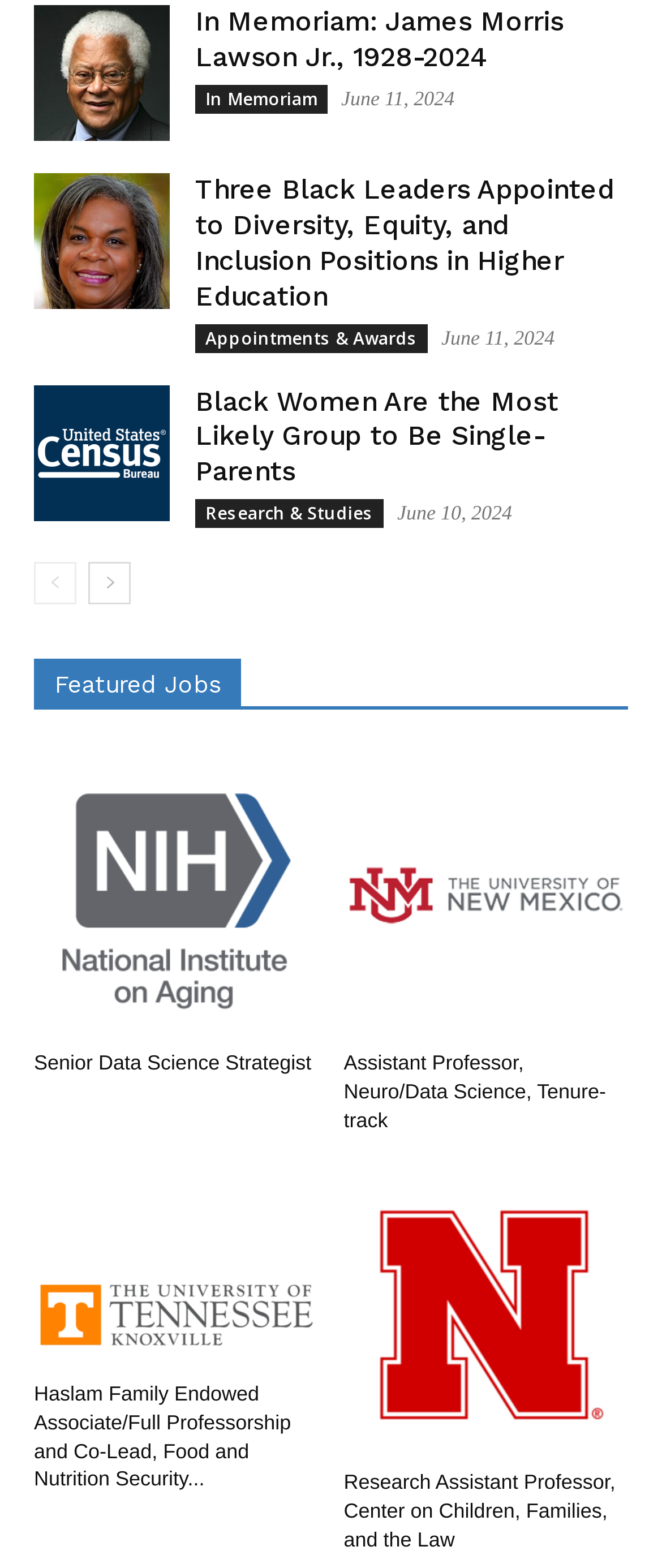Find and specify the bounding box coordinates that correspond to the clickable region for the instruction: "Browse the next page".

[0.133, 0.358, 0.197, 0.385]